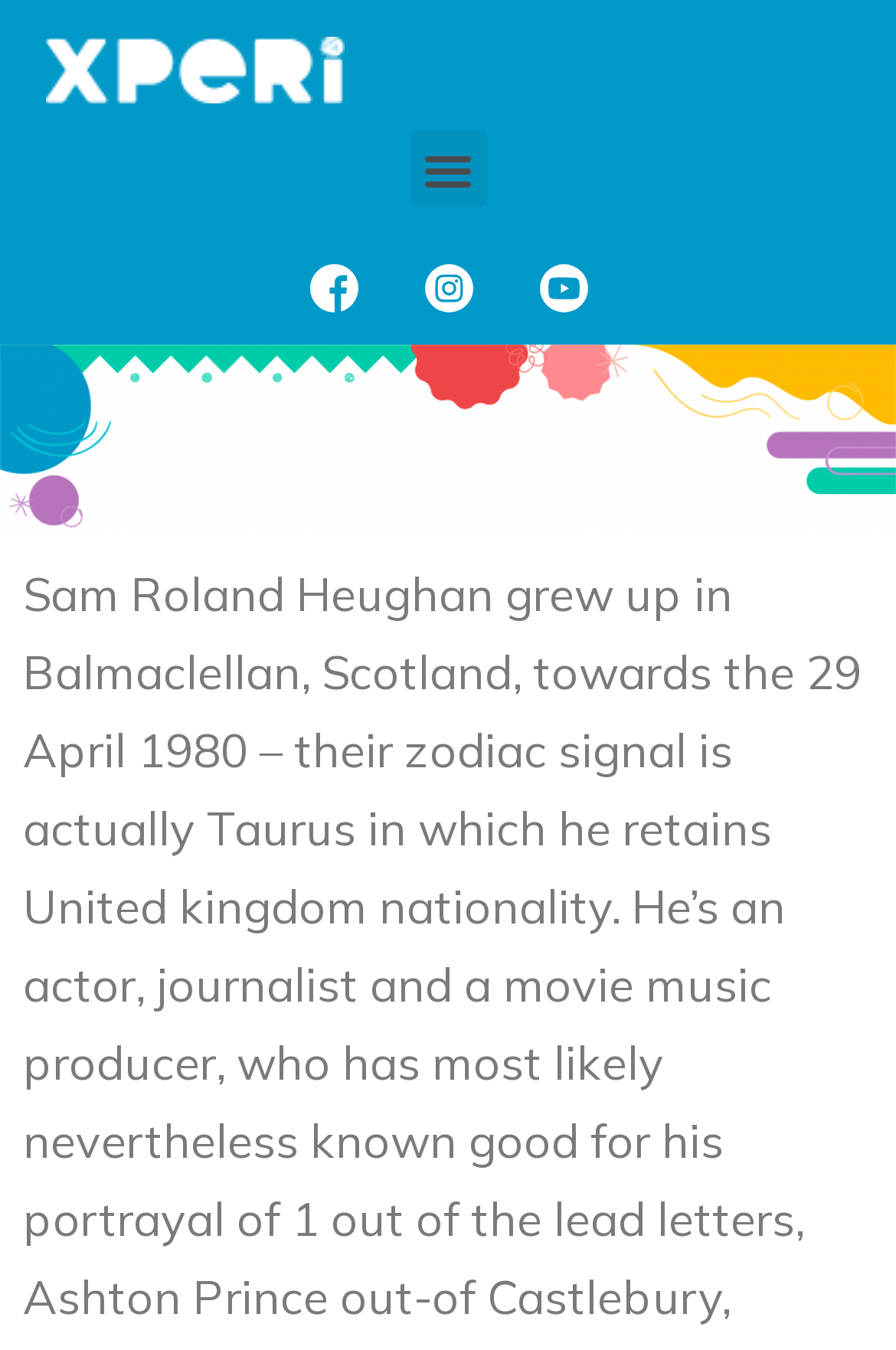From the image, can you give a detailed response to the question below:
What is the purpose of the button on the top-right?

The button on the top-right has a description 'Menu Toggle' which suggests that it is used to toggle the menu on and off.